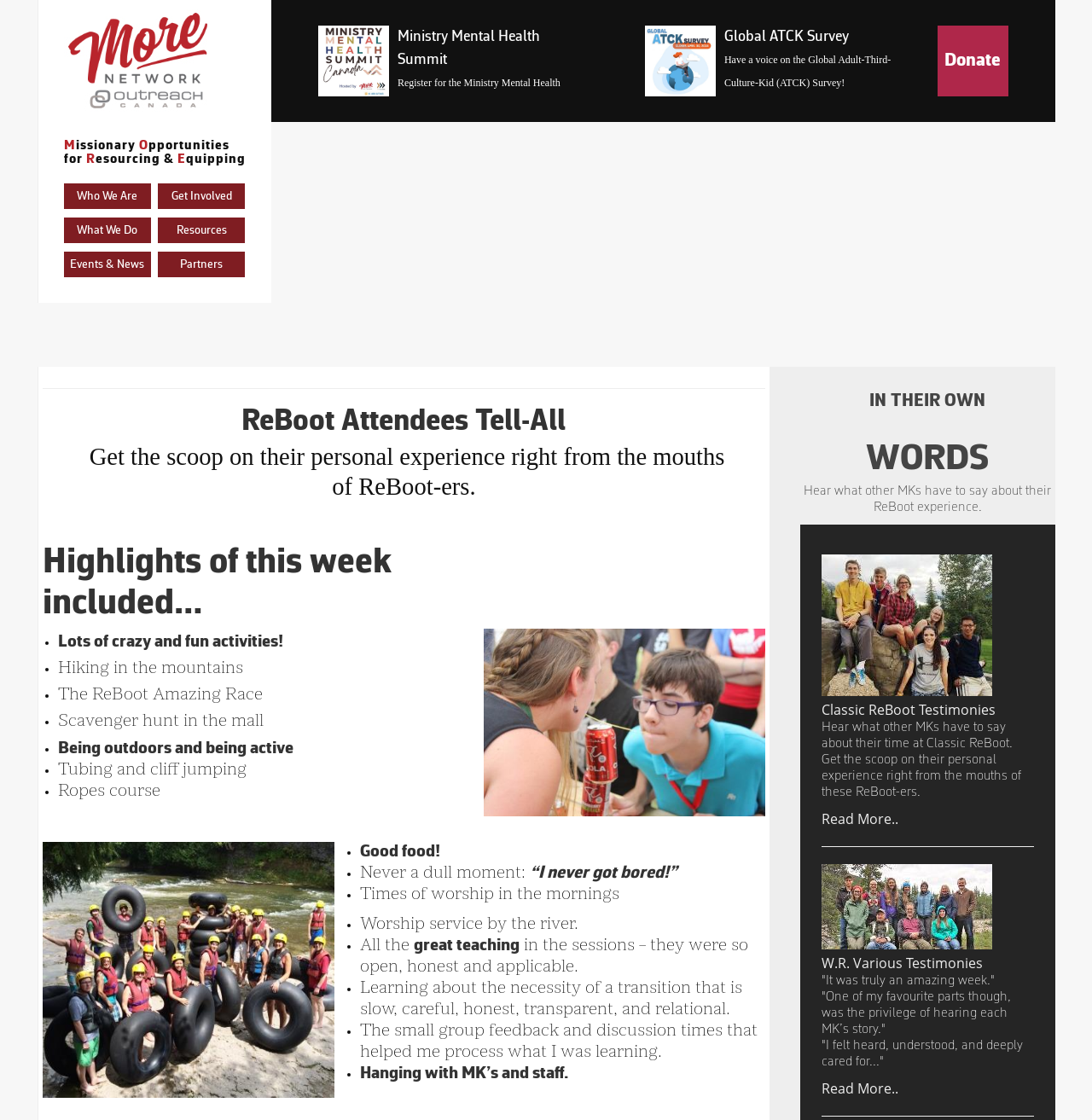Consider the image and give a detailed and elaborate answer to the question: 
What is the name of the organization?

The name of the organization can be found in the heading element on the webpage, which is 'Missionary Opportunities for Resourcing & Equipping'.